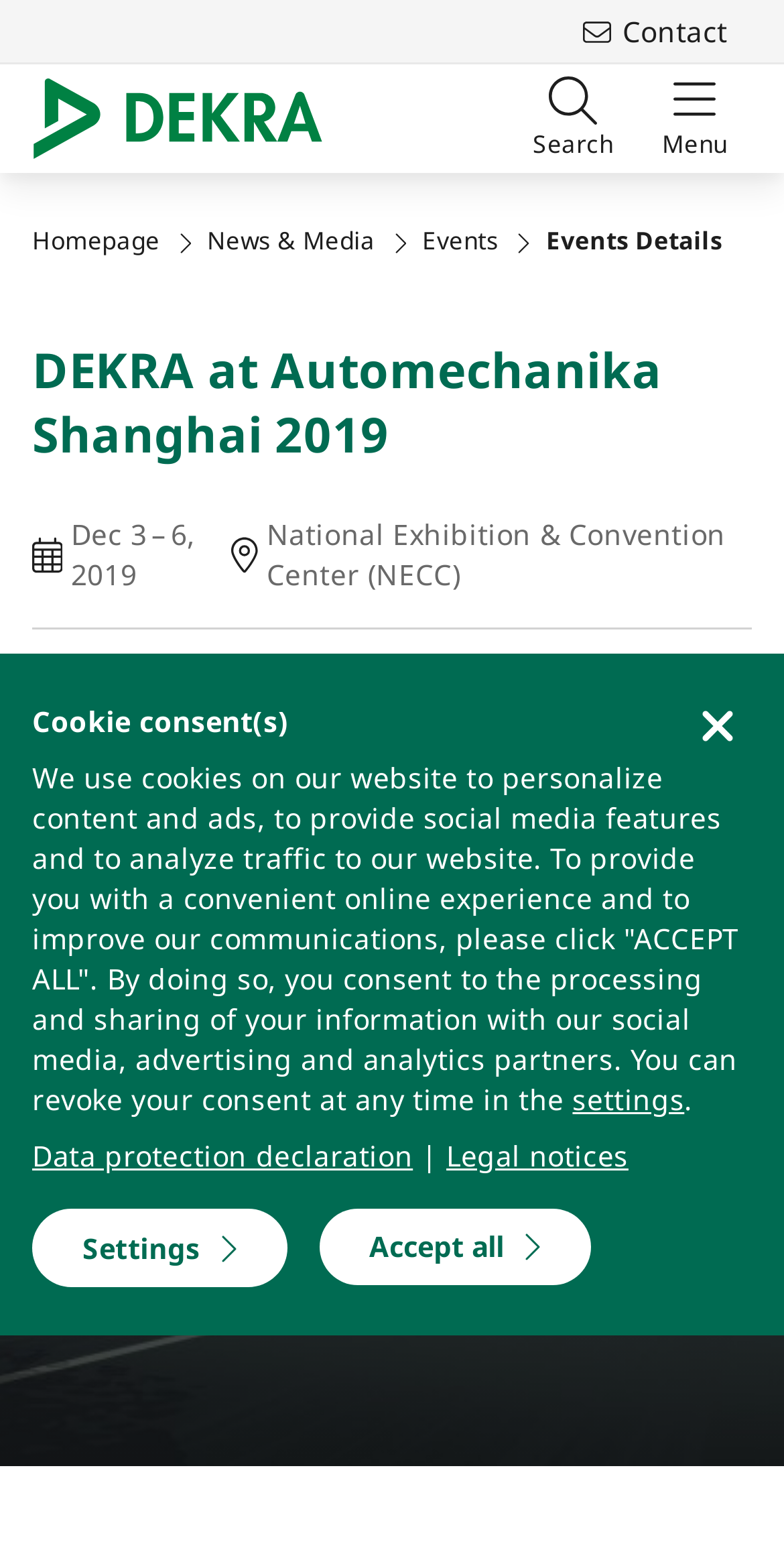Please identify the bounding box coordinates of the area that needs to be clicked to follow this instruction: "Check the events details".

[0.697, 0.143, 0.922, 0.165]